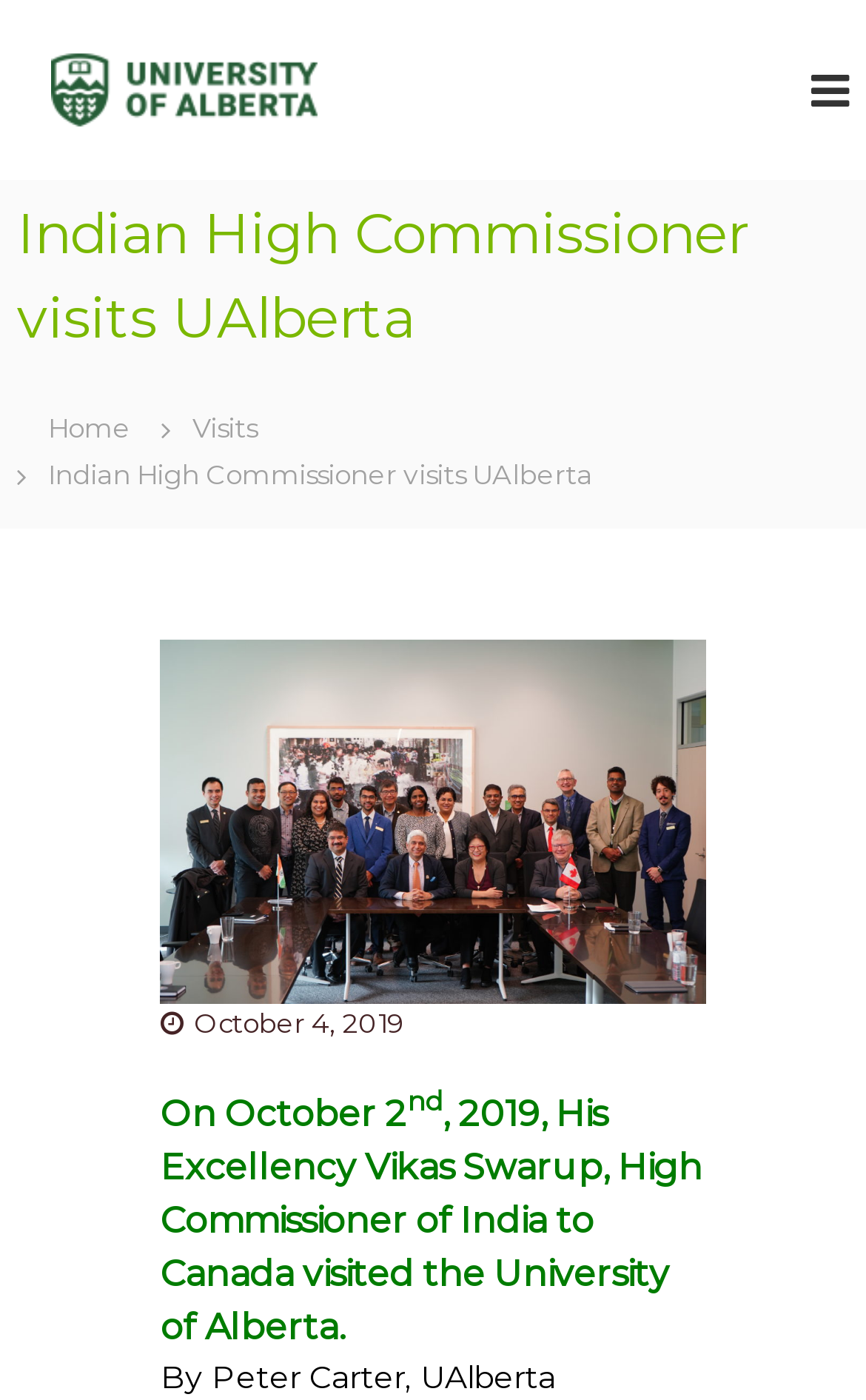Find the bounding box of the element with the following description: "alt="Engage India: Association of Professors"". The coordinates must be four float numbers between 0 and 1, formatted as [left, top, right, bottom].

[0.058, 0.051, 0.366, 0.074]